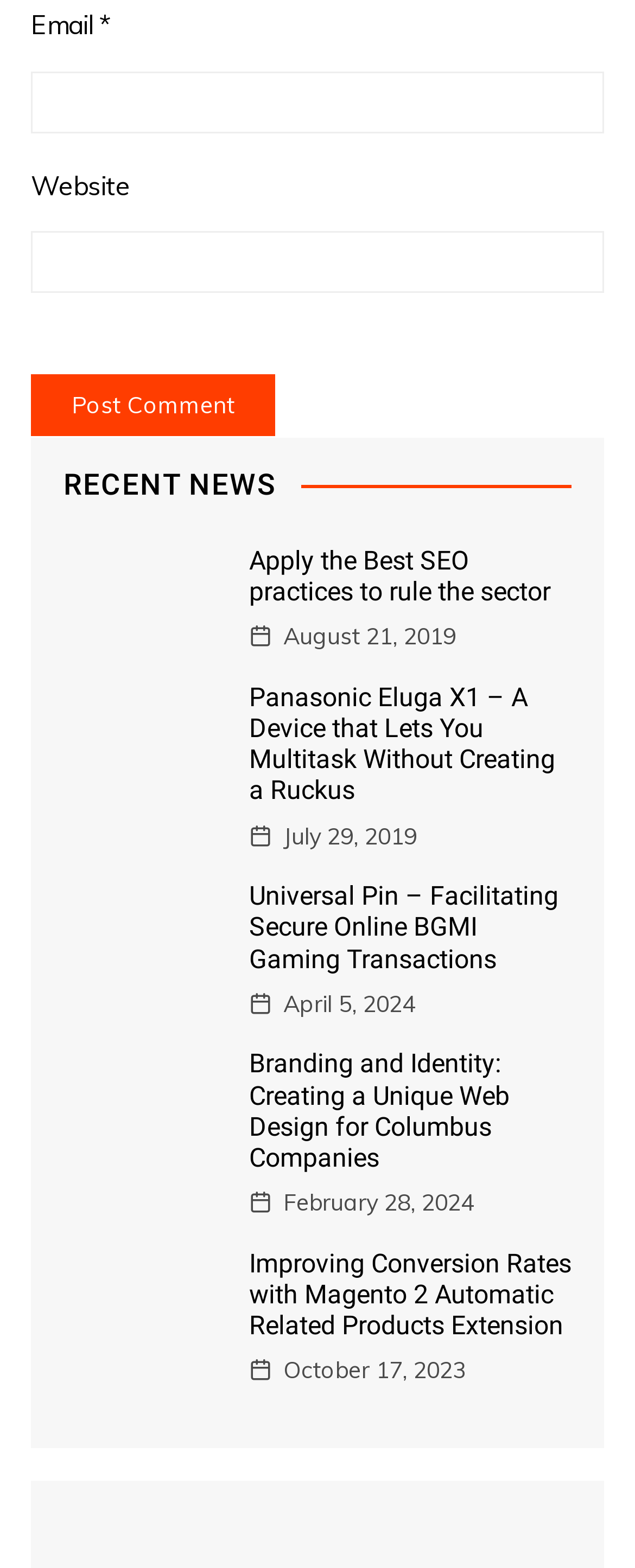Find and specify the bounding box coordinates that correspond to the clickable region for the instruction: "Enter email address".

[0.048, 0.045, 0.952, 0.085]